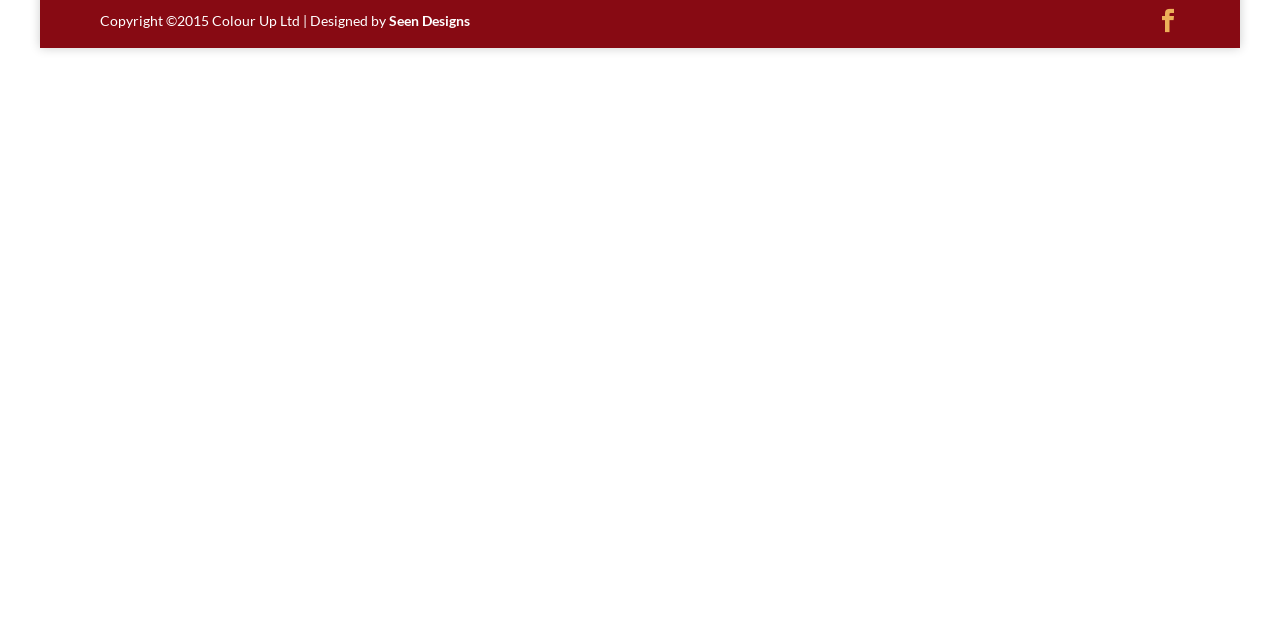Please find the bounding box for the UI component described as follows: "Facebook".

[0.903, 0.014, 0.922, 0.052]